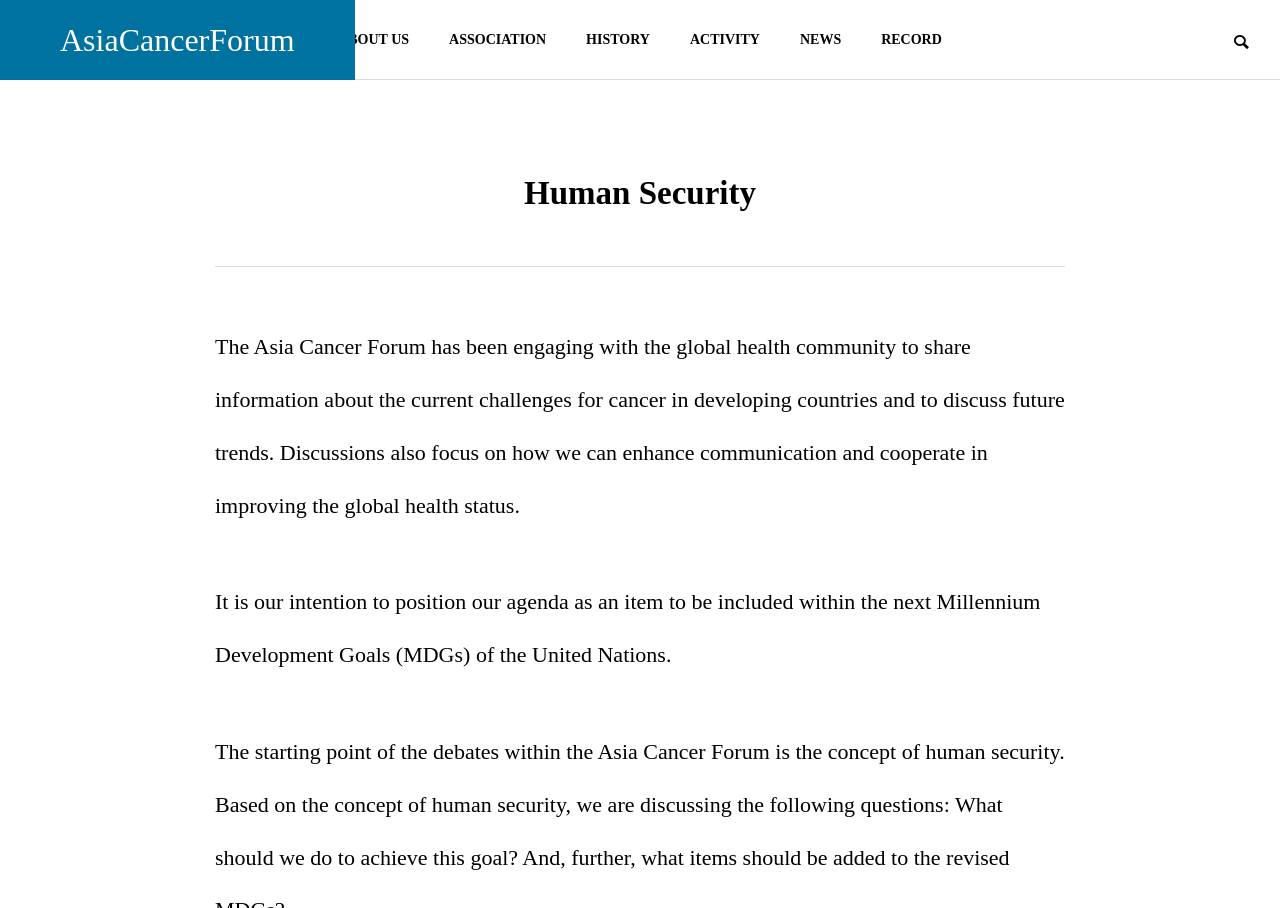Detail the various sections and features present on the webpage.

The webpage is titled "Human Security | AsiaCancerForum" and has a prominent link to the organization's homepage at the top left corner. To the right of the title, there is a search bar with a textbox. 

Below the title, there is a horizontal navigation menu with six links: "ABOUT US", "ASSOCIATION", "HISTORY", "ACTIVITY", "NEWS", and "RECORD", arranged from left to right. 

The main content of the webpage is divided into three sections. The first section has a heading "Human Security" at the top, followed by a horizontal separator line. Below the separator, there is a paragraph of text that describes the Asia Cancer Forum's engagement with the global health community to discuss cancer challenges in developing countries and future trends. 

The second section is a continuation of the text, discussing the organization's intention to position its agenda within the next Millennium Development Goals of the United Nations.